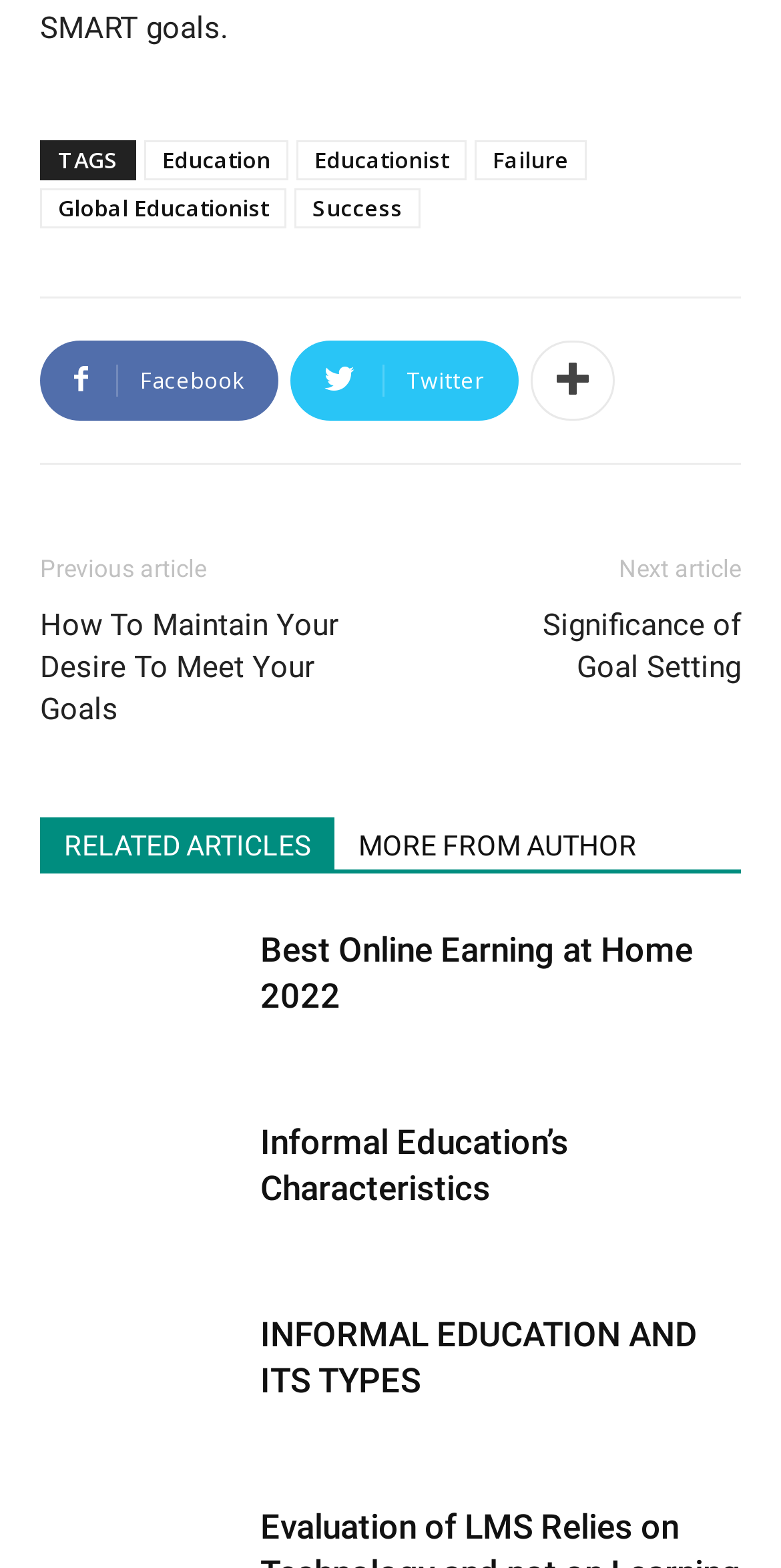Find the bounding box coordinates for the area that must be clicked to perform this action: "Browse the 'RELATED ARTICLES MORE FROM AUTHOR' section".

[0.051, 0.521, 0.949, 0.557]